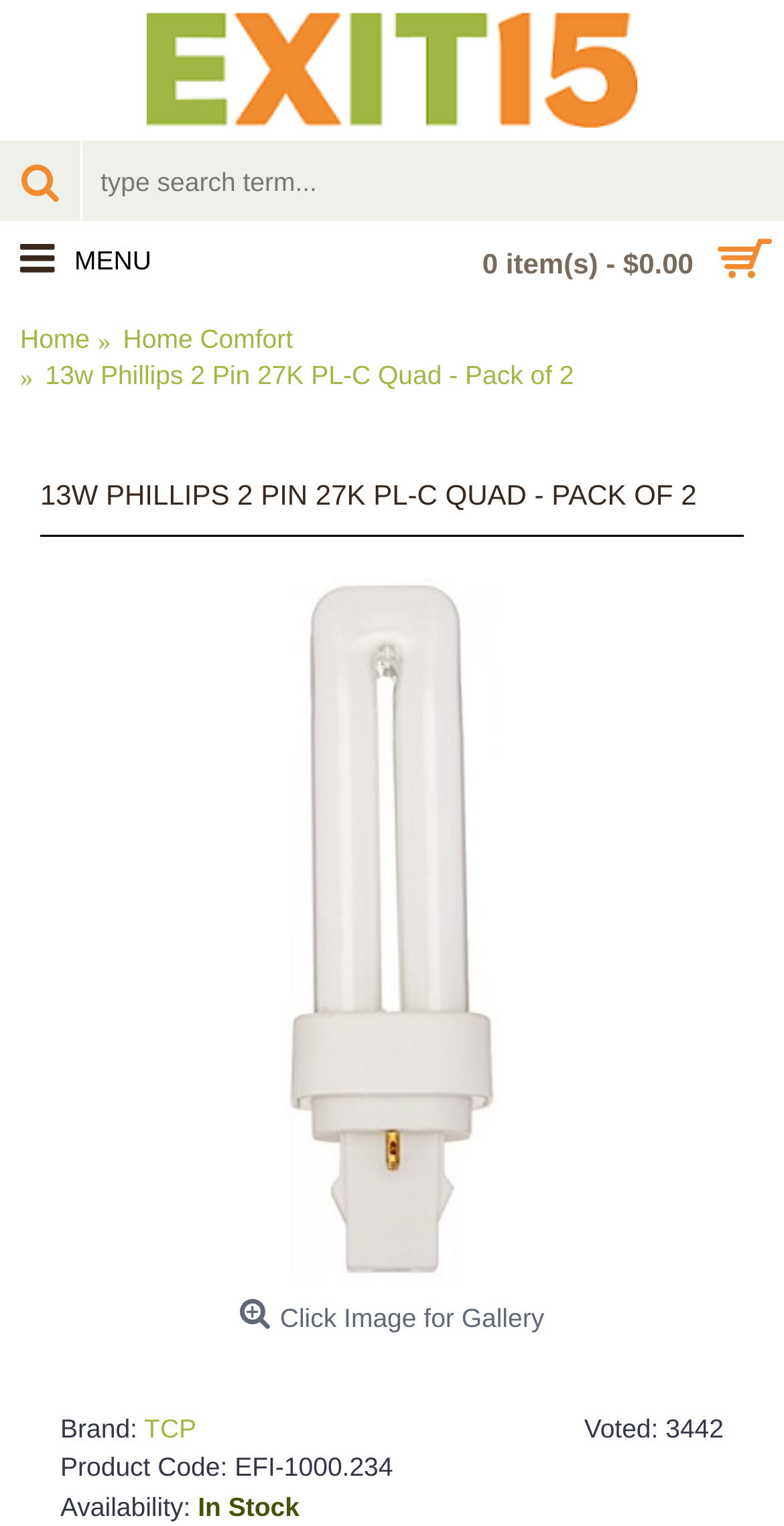What is the brand of the product?
Give a thorough and detailed response to the question.

I found the brand of the product by looking at the 'Brand:' label on the webpage, which is located near the bottom of the page. Next to the label is a link with the text 'TCP', which indicates the brand of the product.